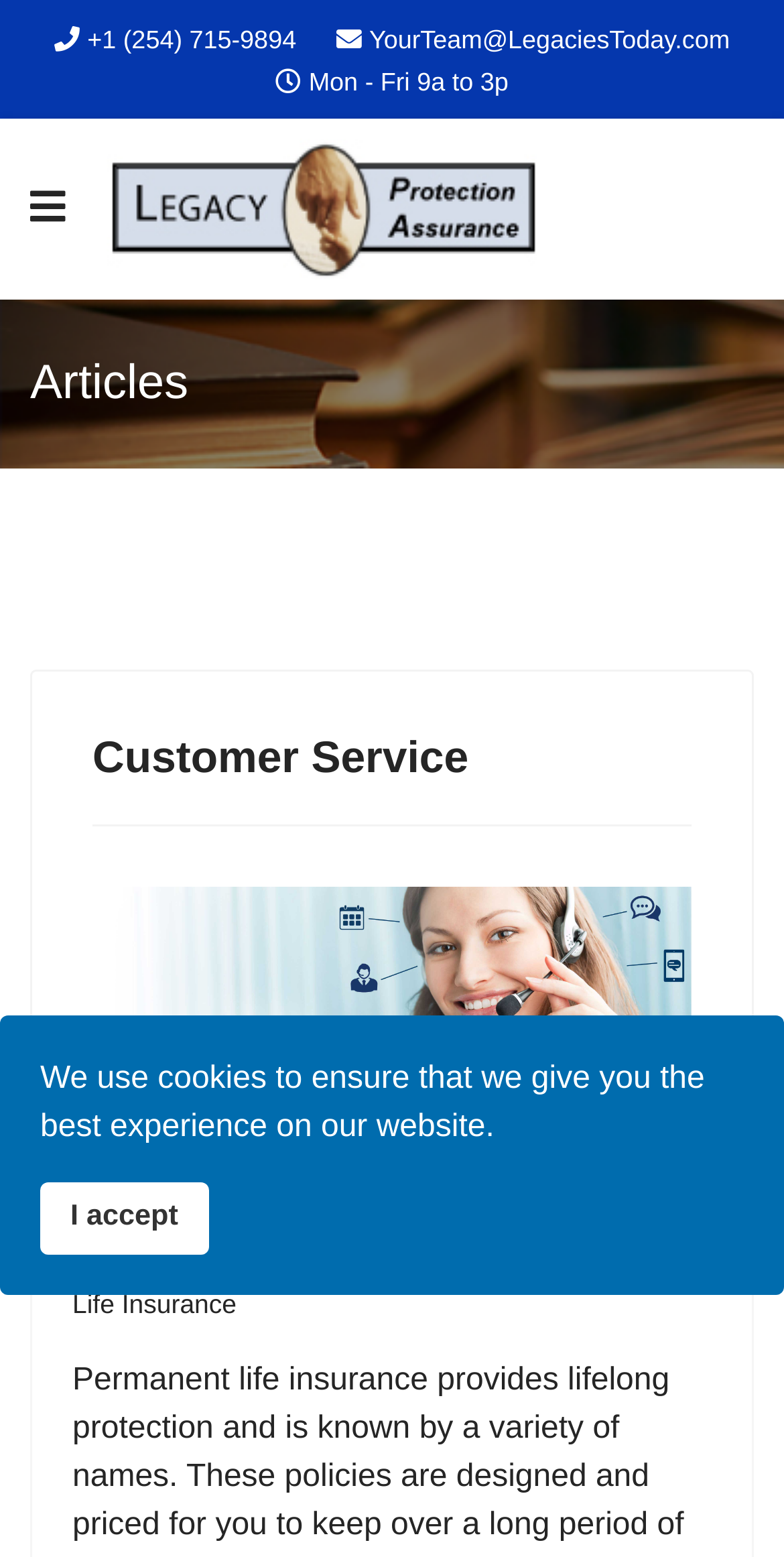Given the description alt="Person on the Phone", predict the bounding box coordinates of the UI element. Ensure the coordinates are in the format (top-left x, top-left y, bottom-right x, bottom-right y) and all values are between 0 and 1.

[0.118, 0.57, 0.882, 0.698]